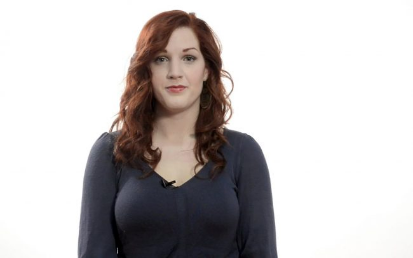Outline with detail what the image portrays.

The image features a young woman with long, wavy red hair styled comfortably. She is wearing a dark-colored top and is posed against a plain white background, which emphasizes her expression and presence. The woman appears calm and confident, with a slight smile, conveying a welcoming demeanor. This image is part of a Public Service Announcement (PSA) titled "ELLIE FRANCES GRAMER PSA," which likely aims to share important messages or raise awareness on a particular issue. This visual captures not only her personality but also the essence of the message she is promoting.